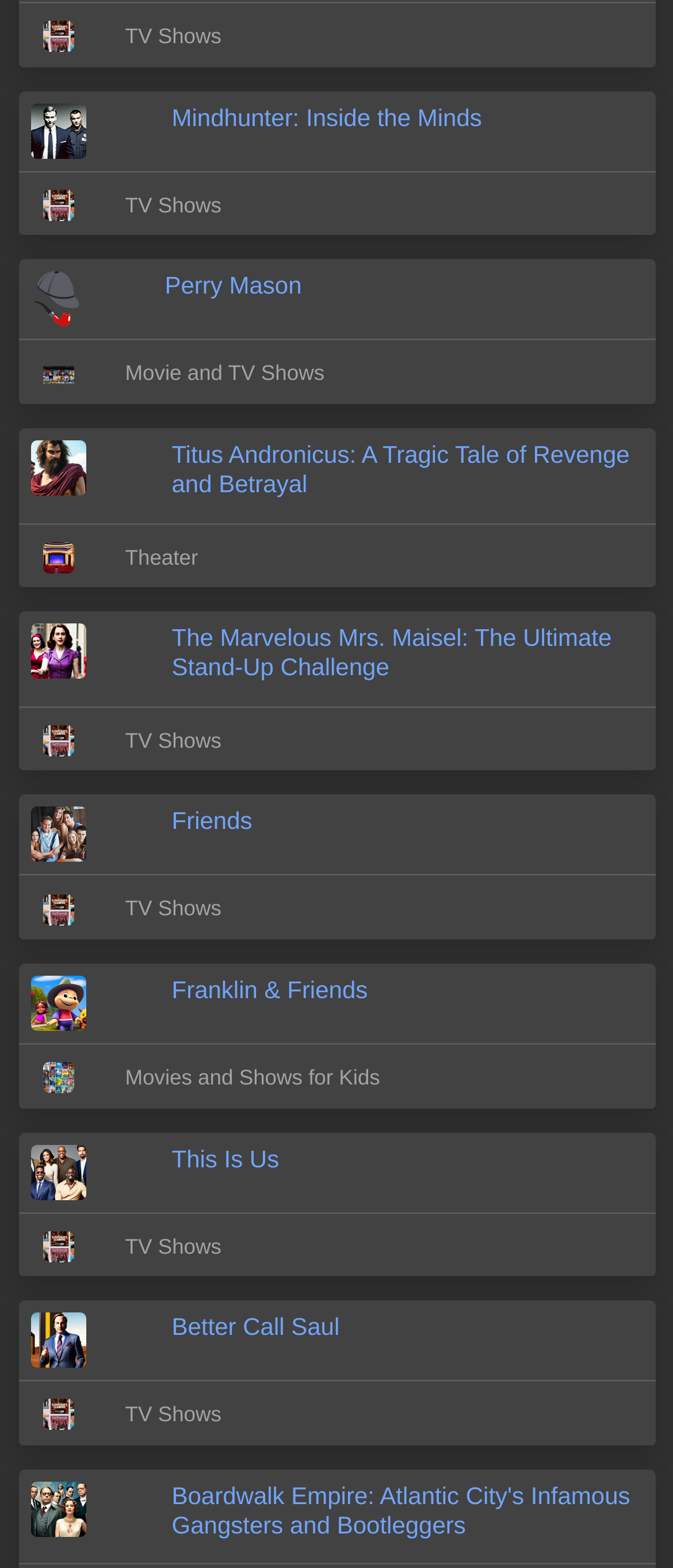What is the common theme among the links 'TV Shows', 'Movie and TV Shows', and 'Movies and Shows for Kids'?
Please provide a detailed answer to the question.

By analyzing the text of the links, I found that they all relate to entertainment content, such as TV shows and movies, which suggests that the common theme among them is entertainment.